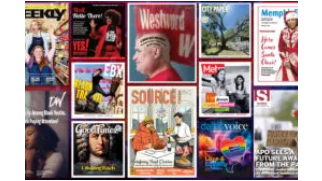Provide a thorough description of the contents of the image.

The image showcases a vibrant collage of magazine covers, reflecting a diverse array of themes and styles. Prominently featured is the "Westword" magazine, displaying a striking design alongside numerous other titles. Each cover captures unique stories, cultural moments, or artistic expressions, emphasizing the rich tapestry of contemporary journalism and hailing from various periods. This compilation not only highlights the creativity of magazine design but also serves as a visual commentary on trends, societal issues, and the dynamic nature of media representation.